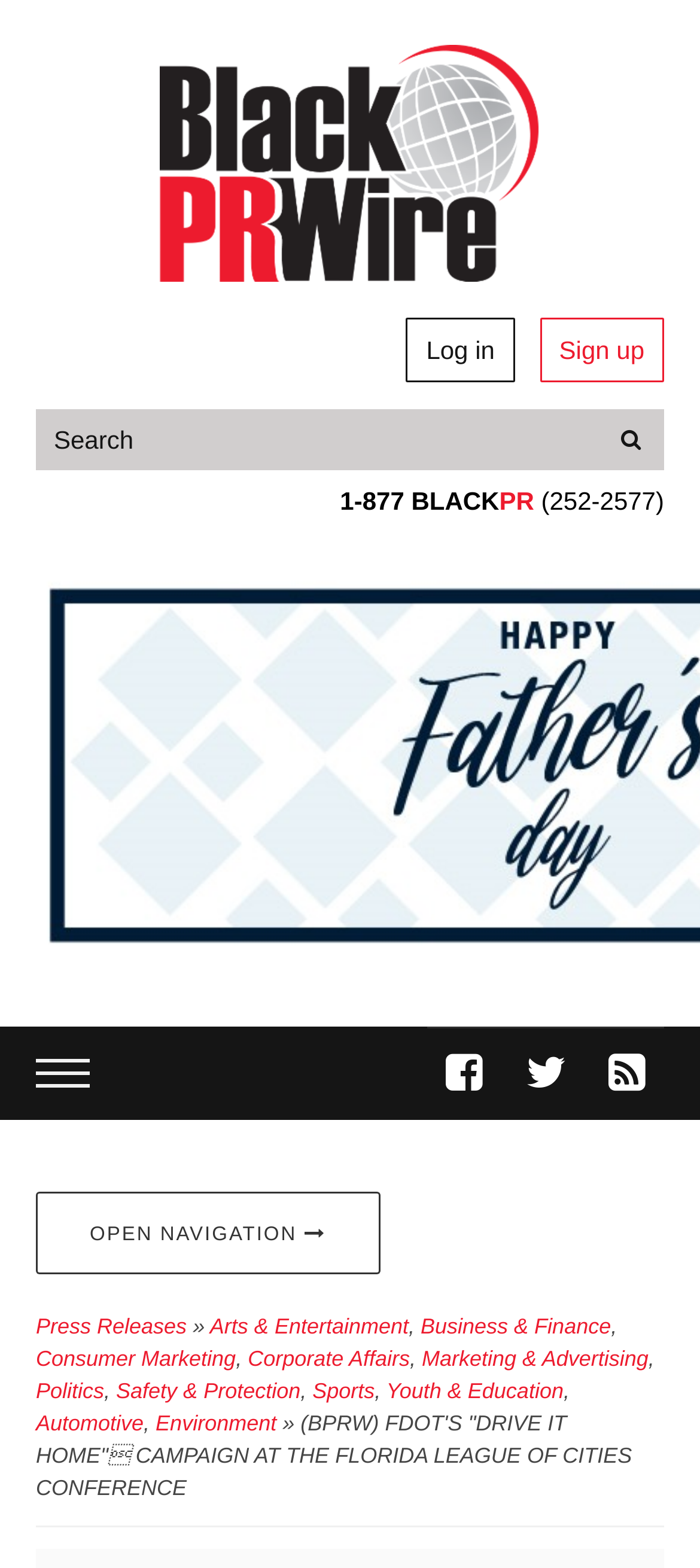What is the title of the current press release?
Refer to the screenshot and respond with a concise word or phrase.

(BPRW) FDOT'S 'DRIVE IT HOME' CAMPAIGN AT THE FLORIDA LEAGUE OF CITIES CONFERENCE